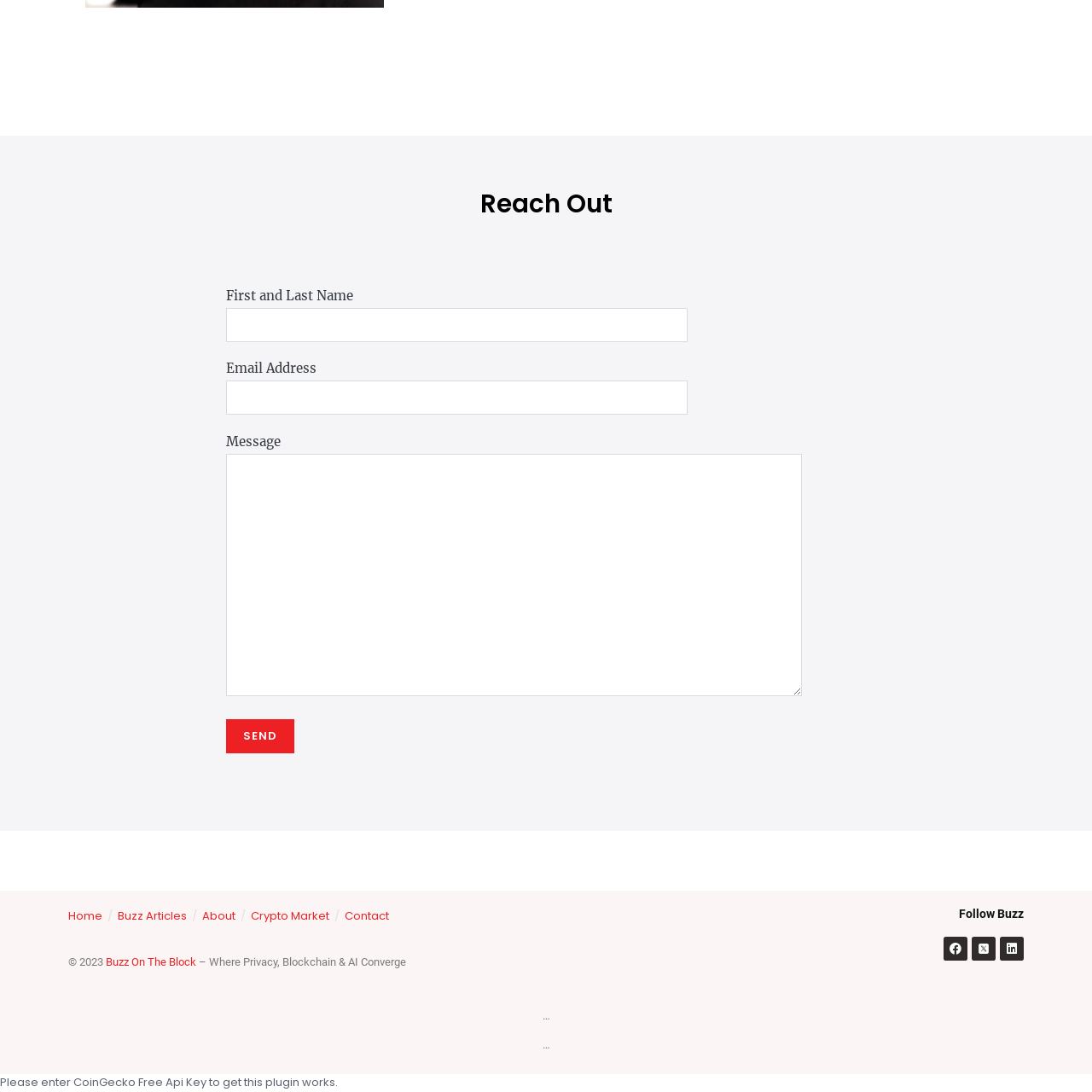Determine the bounding box coordinates of the UI element that matches the following description: "Crypto Market". The coordinates should be four float numbers between 0 and 1 in the format [left, top, right, bottom].

[0.23, 0.831, 0.302, 0.846]